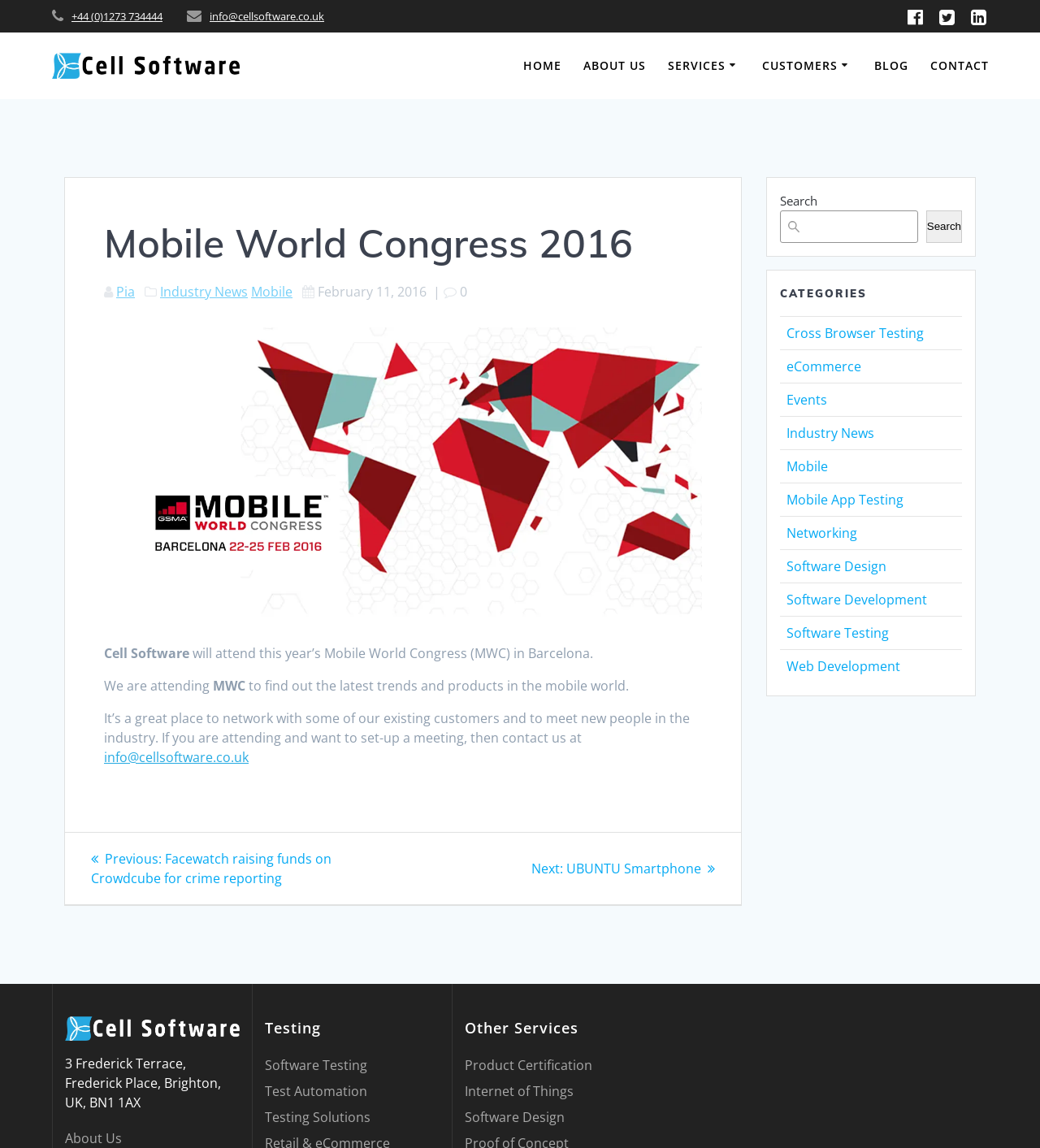Please give the bounding box coordinates of the area that should be clicked to fulfill the following instruction: "Contact Cell Software via email". The coordinates should be in the format of four float numbers from 0 to 1, i.e., [left, top, right, bottom].

[0.202, 0.008, 0.312, 0.021]